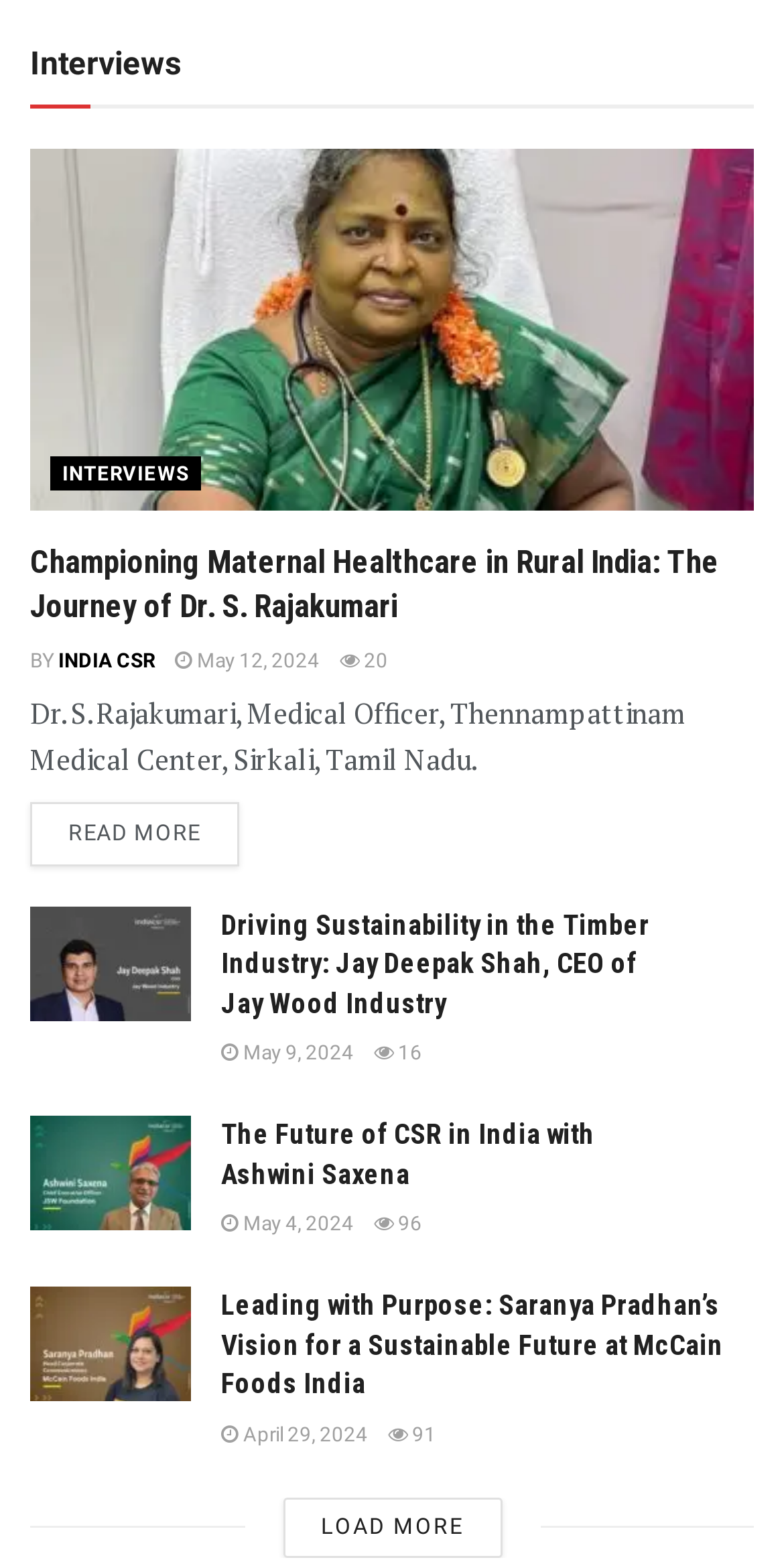Please identify the bounding box coordinates of the clickable area that will fulfill the following instruction: "Read the interview with Ashwini Saxena, Chief Executive Officer of JSW Foundation". The coordinates should be in the format of four float numbers between 0 and 1, i.e., [left, top, right, bottom].

[0.038, 0.712, 0.244, 0.785]